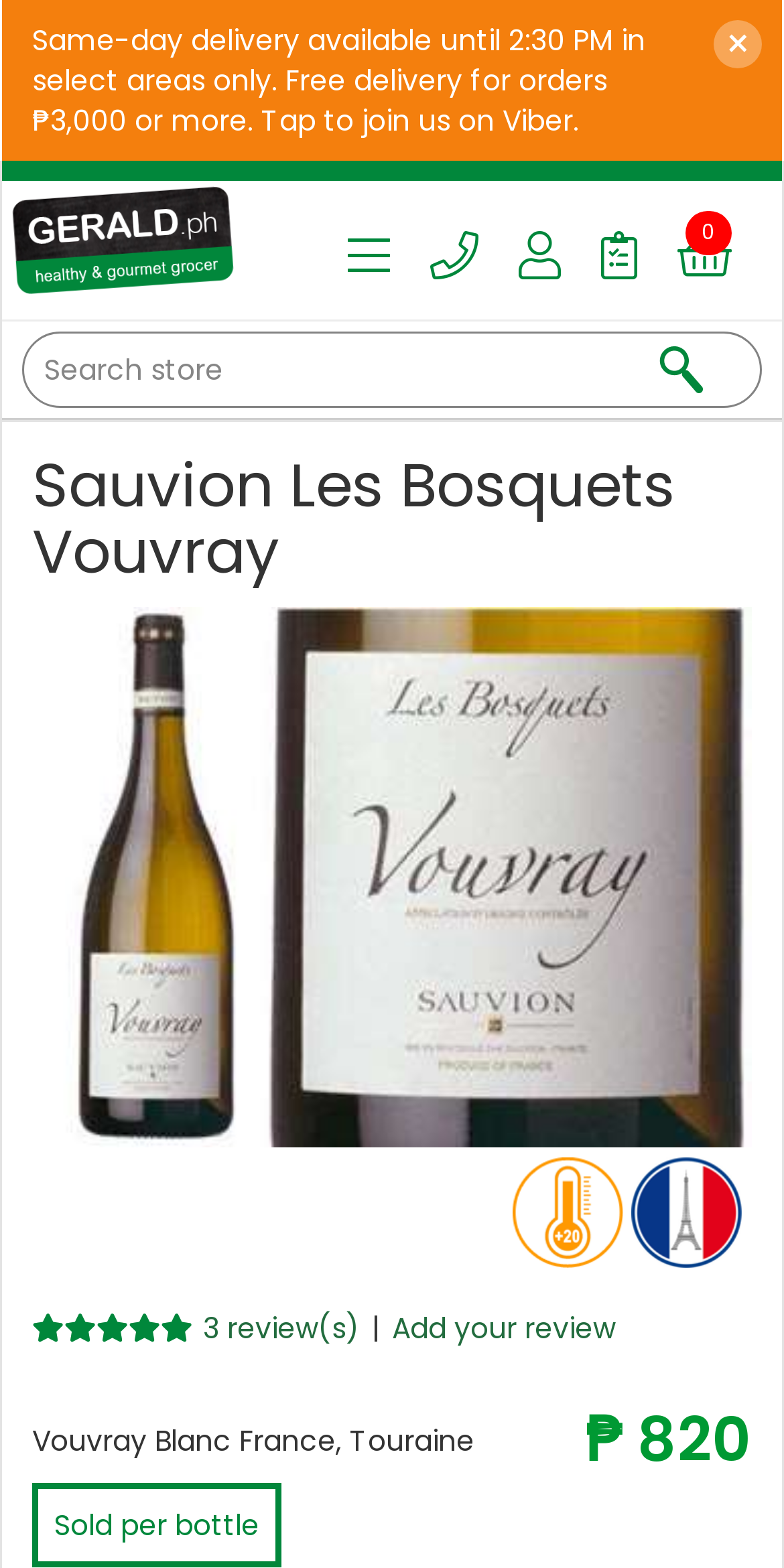Answer the question with a single word or phrase: 
Is same-day delivery available for this product?

Yes, in select areas